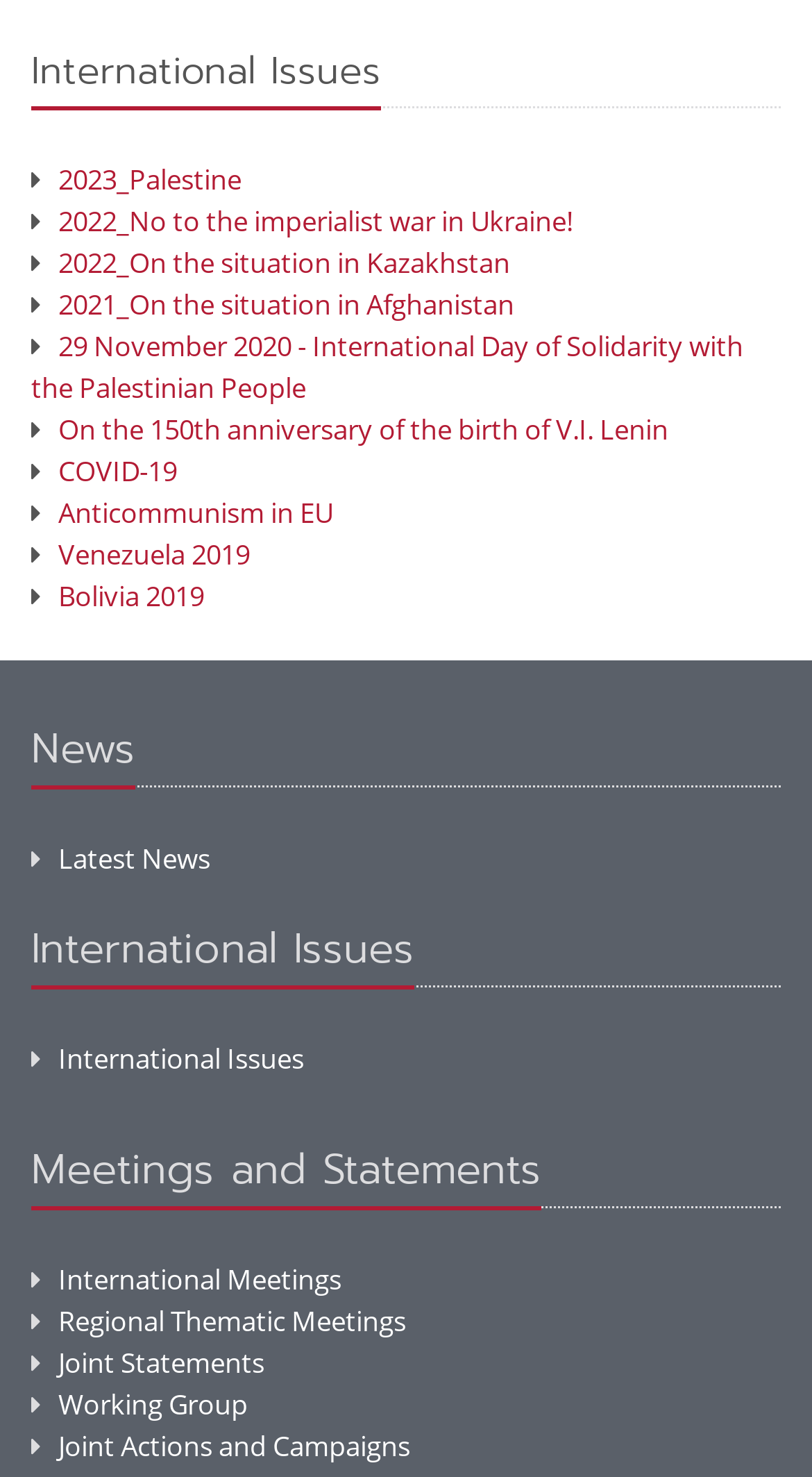What is the last link in the 'Meetings and Statements' section?
Using the information from the image, give a concise answer in one word or a short phrase.

Working Group